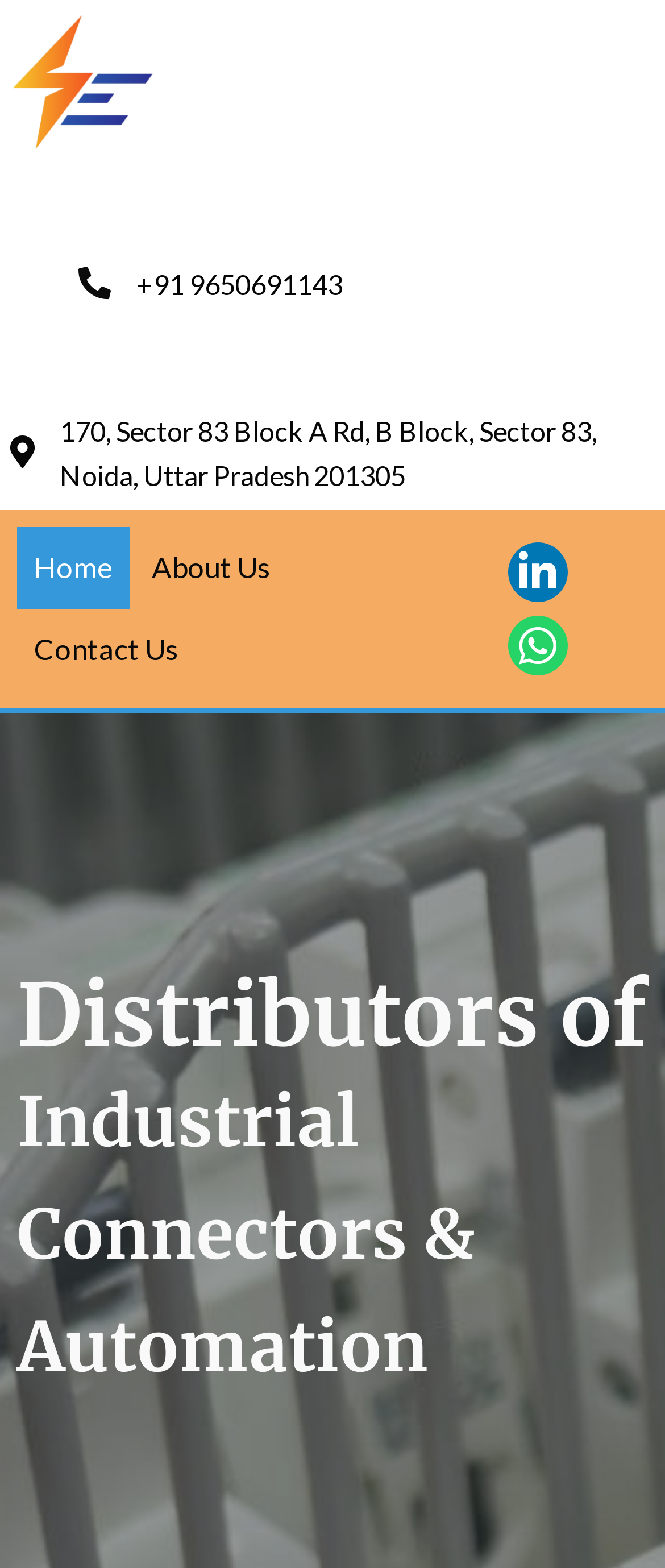What is the phone number on the webpage?
Using the visual information, reply with a single word or short phrase.

+91 9650691143